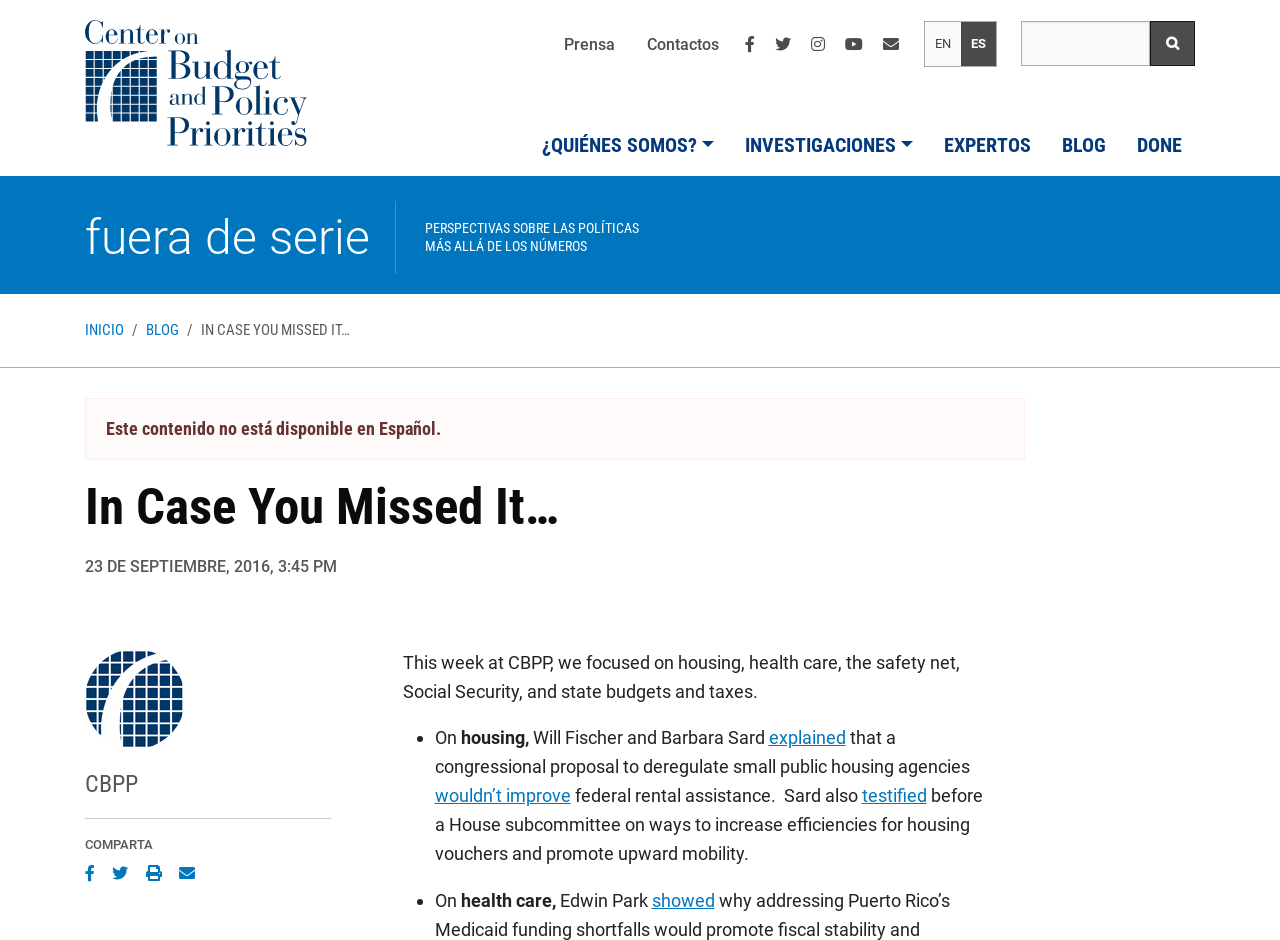Provide a thorough and detailed response to the question by examining the image: 
What is the name of the organization?

The name of the organization can be found in the top-left corner of the webpage, where the logo and the heading 'CBPP' are located.